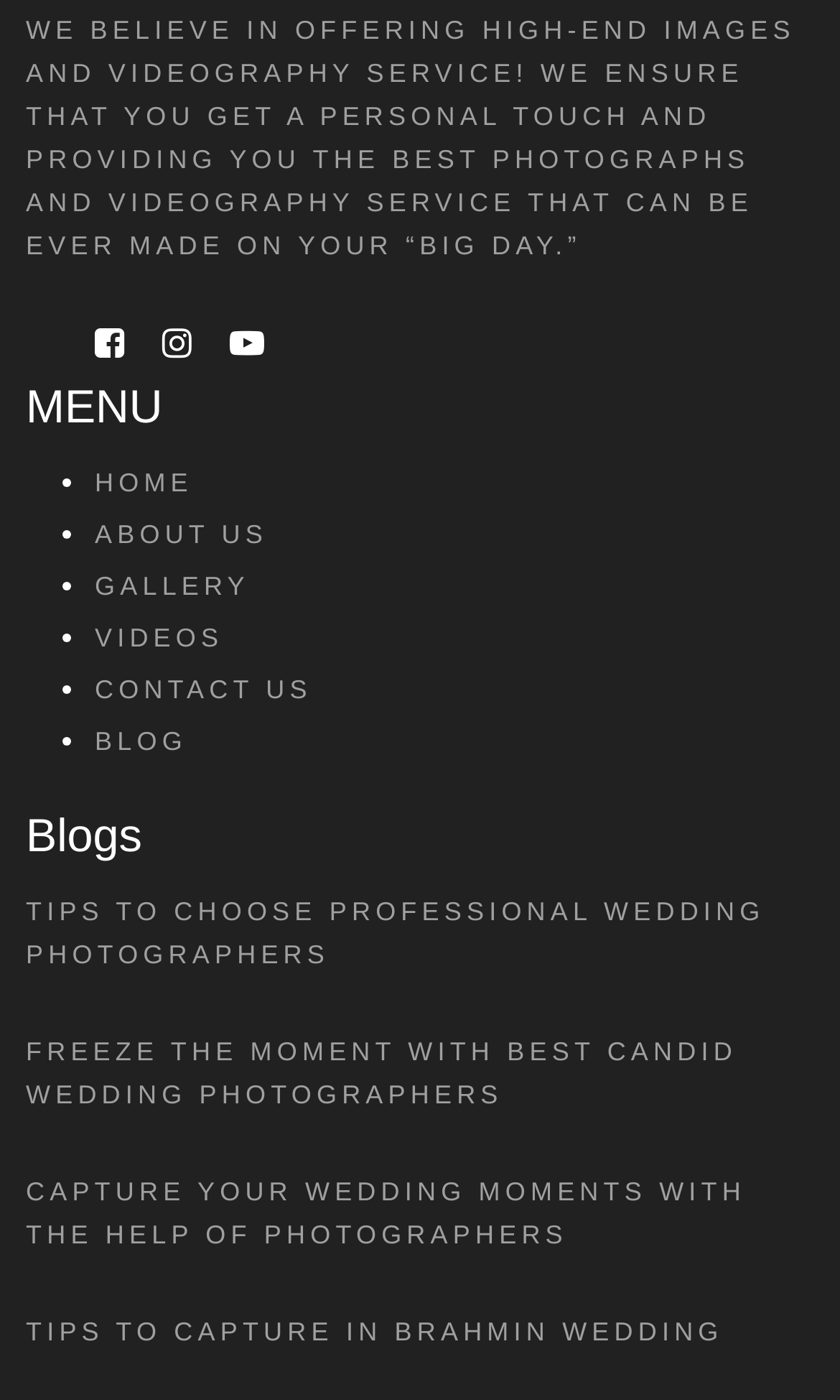Can you determine the bounding box coordinates of the area that needs to be clicked to fulfill the following instruction: "Check the box to save your information"?

None